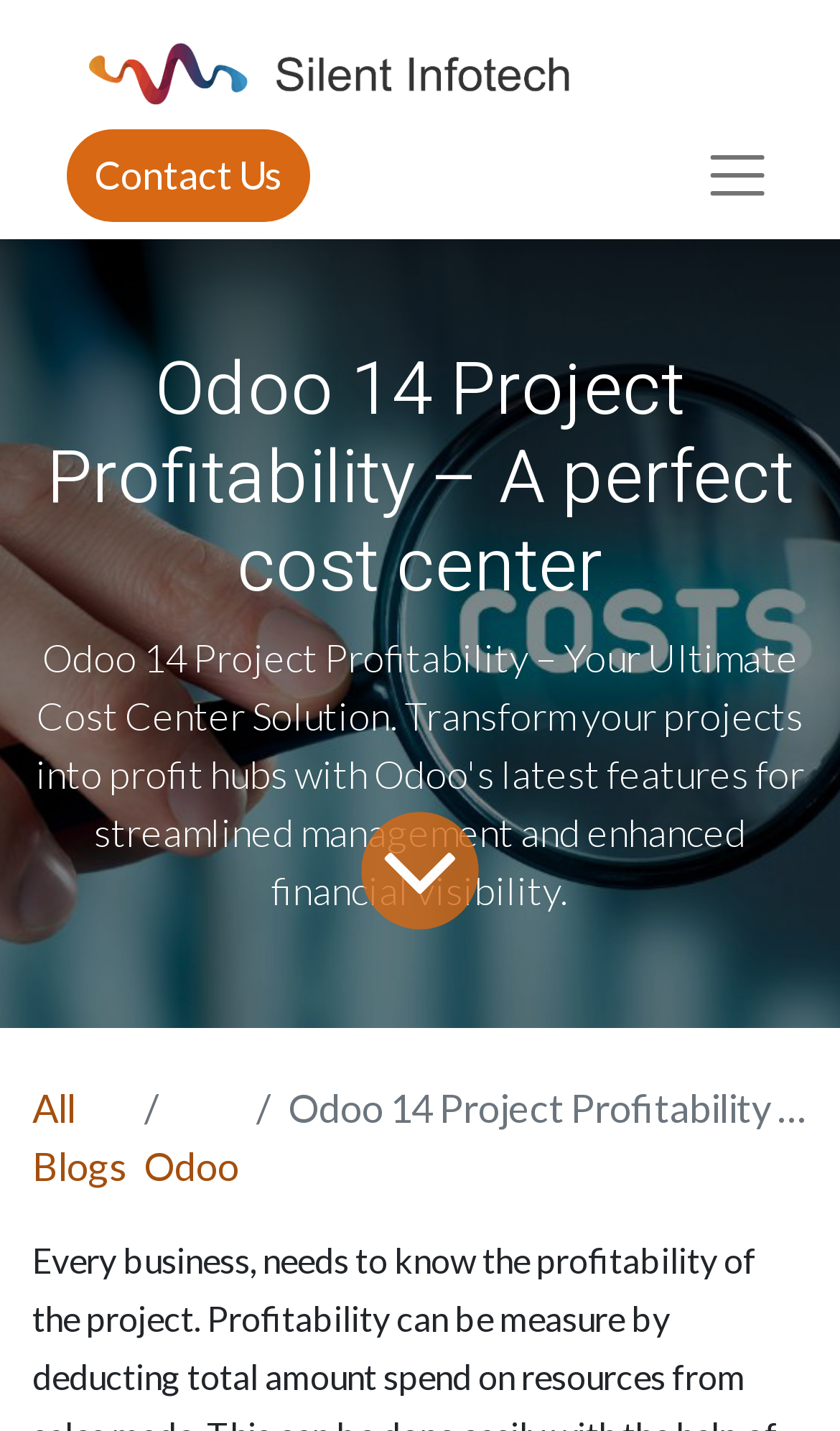Refer to the image and answer the question with as much detail as possible: What is the logo of?

The logo is located at the top left corner of the webpage, and it is an image with the text 'Silent Infotech'.